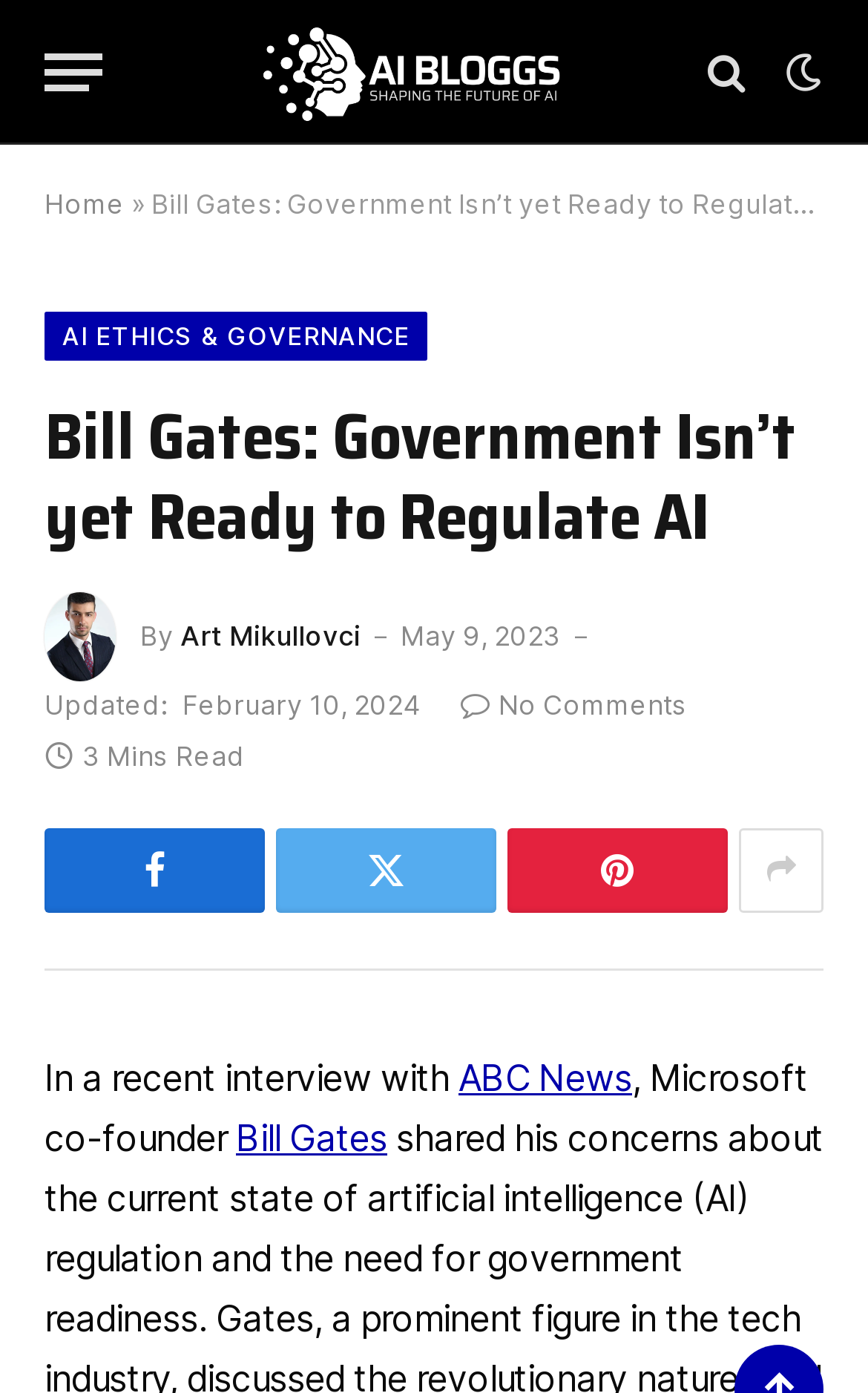Can you show the bounding box coordinates of the region to click on to complete the task described in the instruction: "Share the article on social media"?

[0.531, 0.494, 0.792, 0.518]